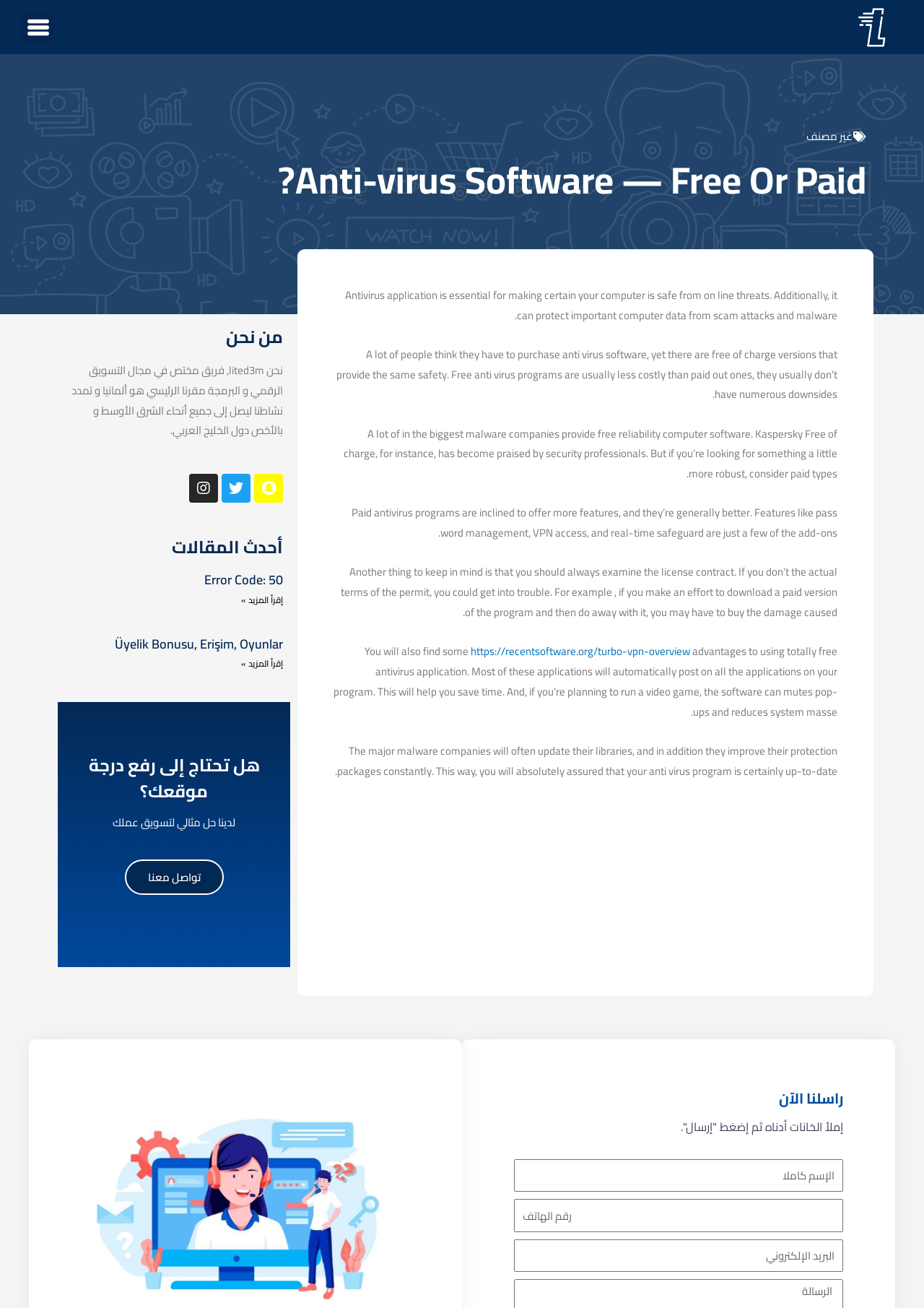Predict the bounding box of the UI element based on this description: "Snapchat".

[0.275, 0.362, 0.306, 0.385]